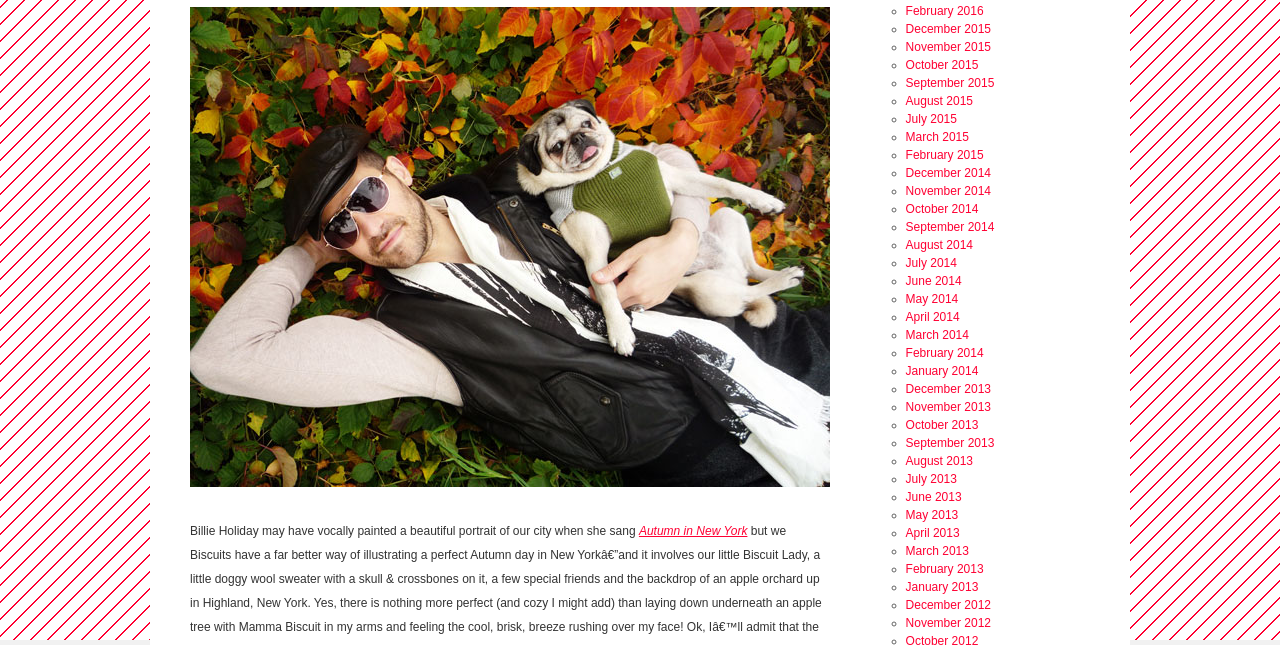Locate the bounding box of the UI element based on this description: "Autumn in New York". Provide four float numbers between 0 and 1 as [left, top, right, bottom].

[0.499, 0.813, 0.584, 0.835]